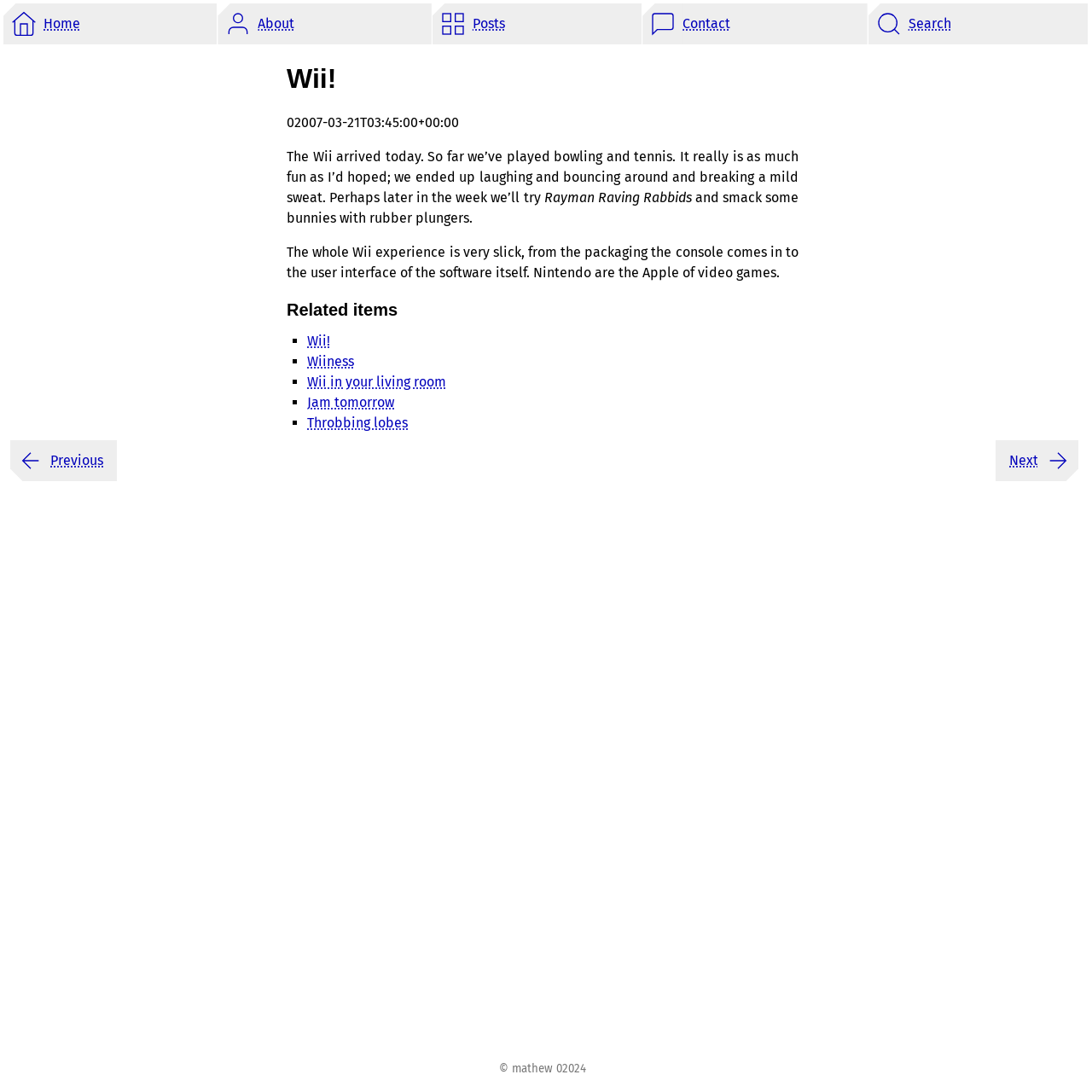Refer to the image and offer a detailed explanation in response to the question: How many related items are listed in the article?

The article lists five related items, each marked with a '■' symbol, and they are 'Wii!', 'Wiiness', 'Wii in your living room', 'Jam tomorrow', and 'Throbbing lobes'.